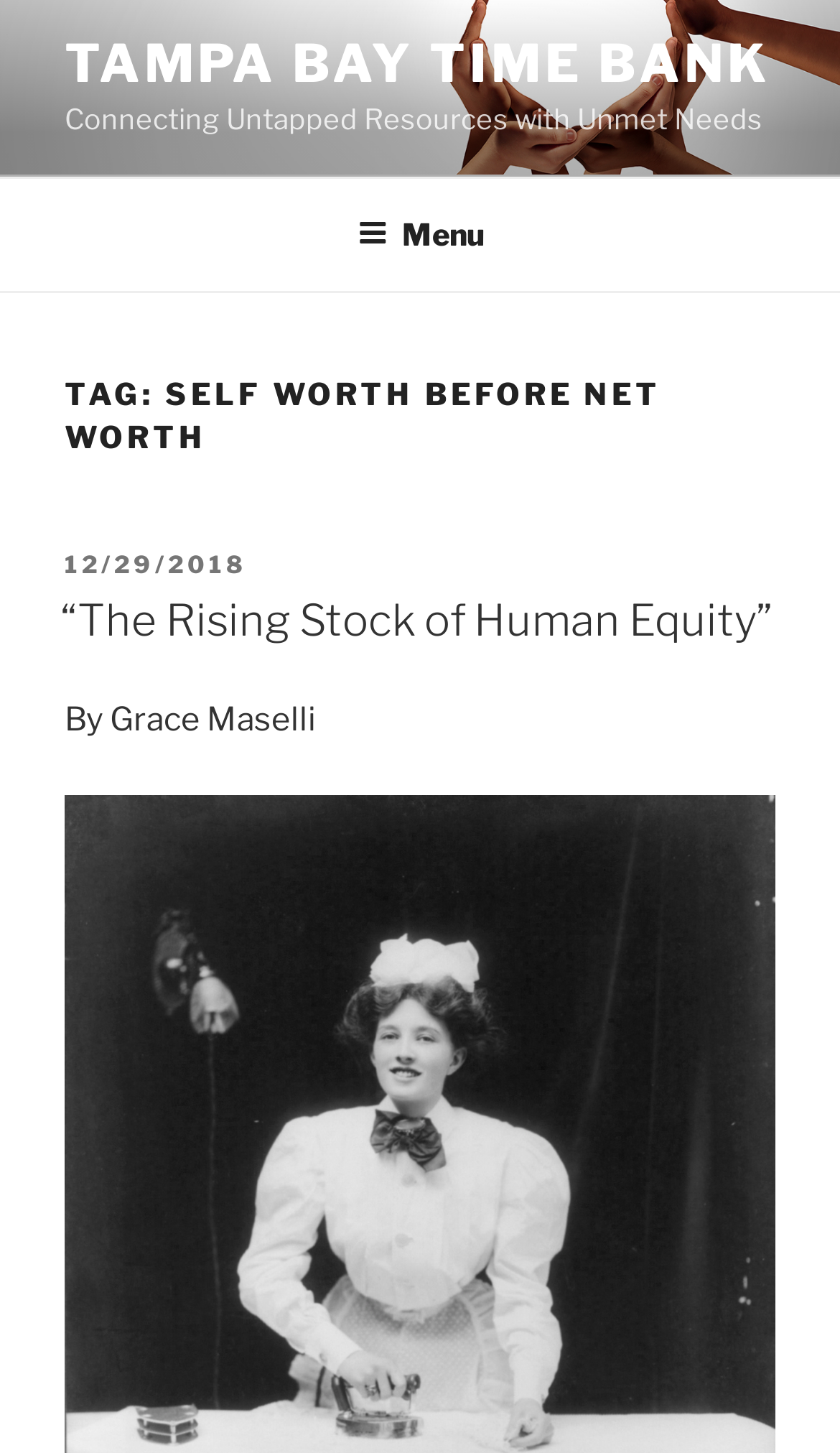Please locate and generate the primary heading on this webpage.

TAG: SELF WORTH BEFORE NET WORTH